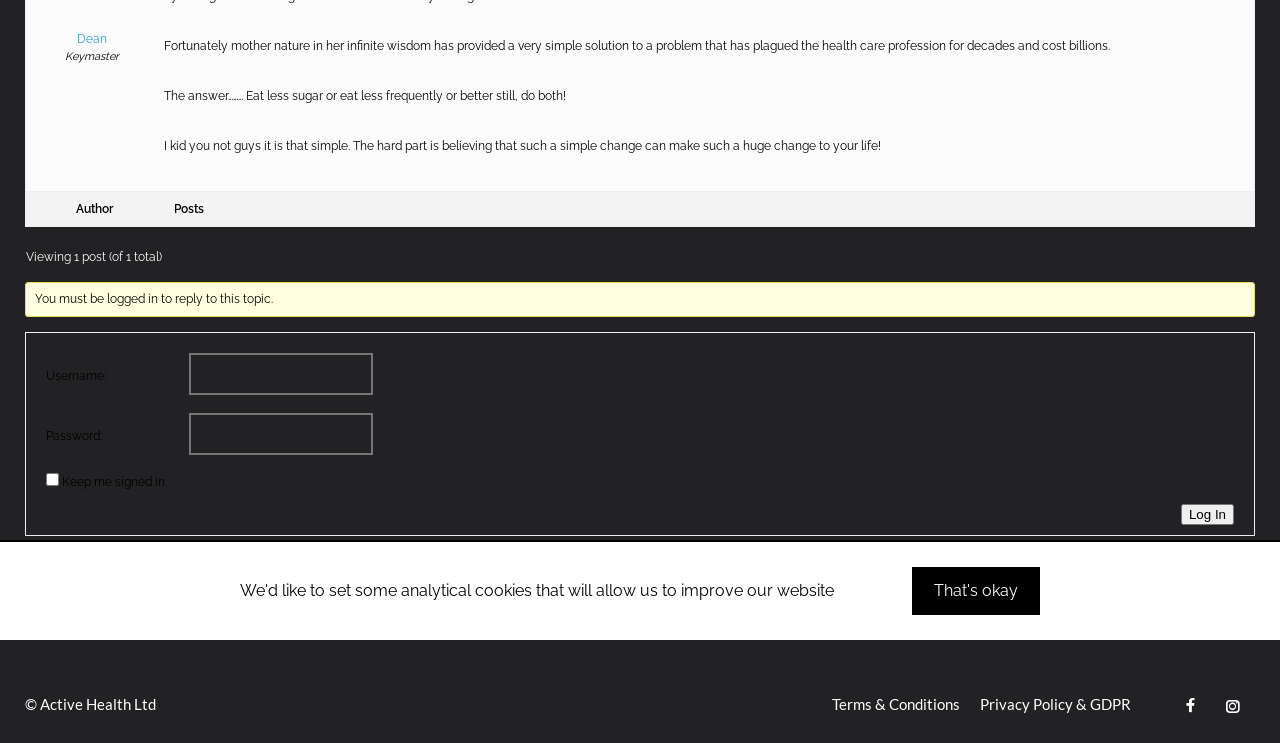Refer to the element description Andromeda and identify the corresponding bounding box in the screenshot. Format the coordinates as (top-left x, top-left y, bottom-right x, bottom-right y) with values in the range of 0 to 1.

None